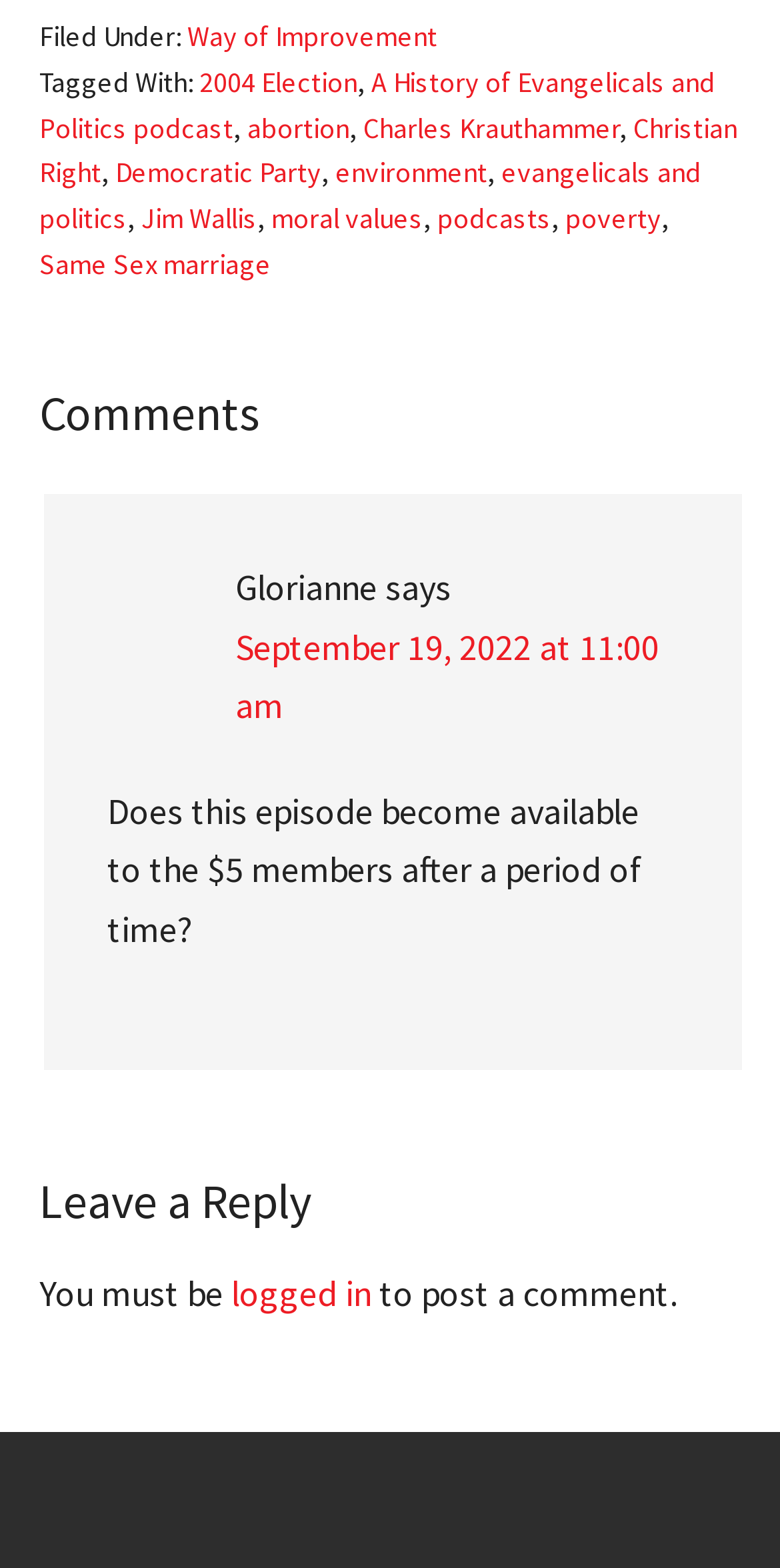Please specify the bounding box coordinates for the clickable region that will help you carry out the instruction: "Type email address".

None